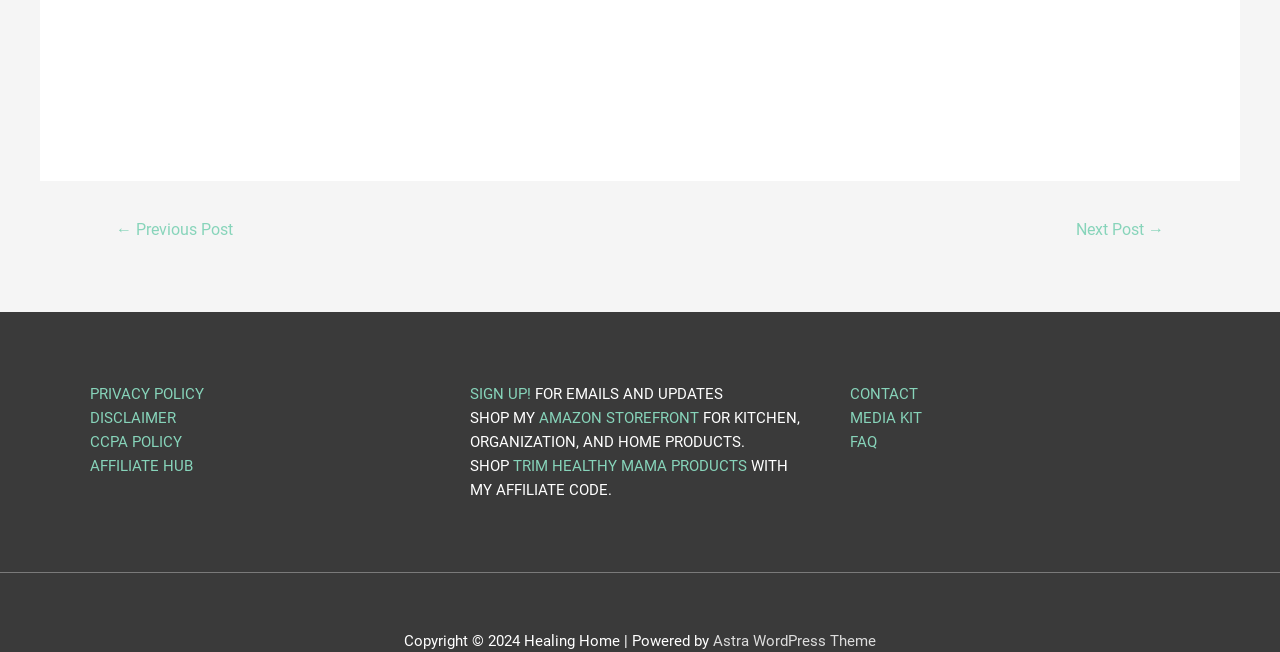Identify the bounding box coordinates of the part that should be clicked to carry out this instruction: "go to previous post".

[0.072, 0.326, 0.201, 0.383]